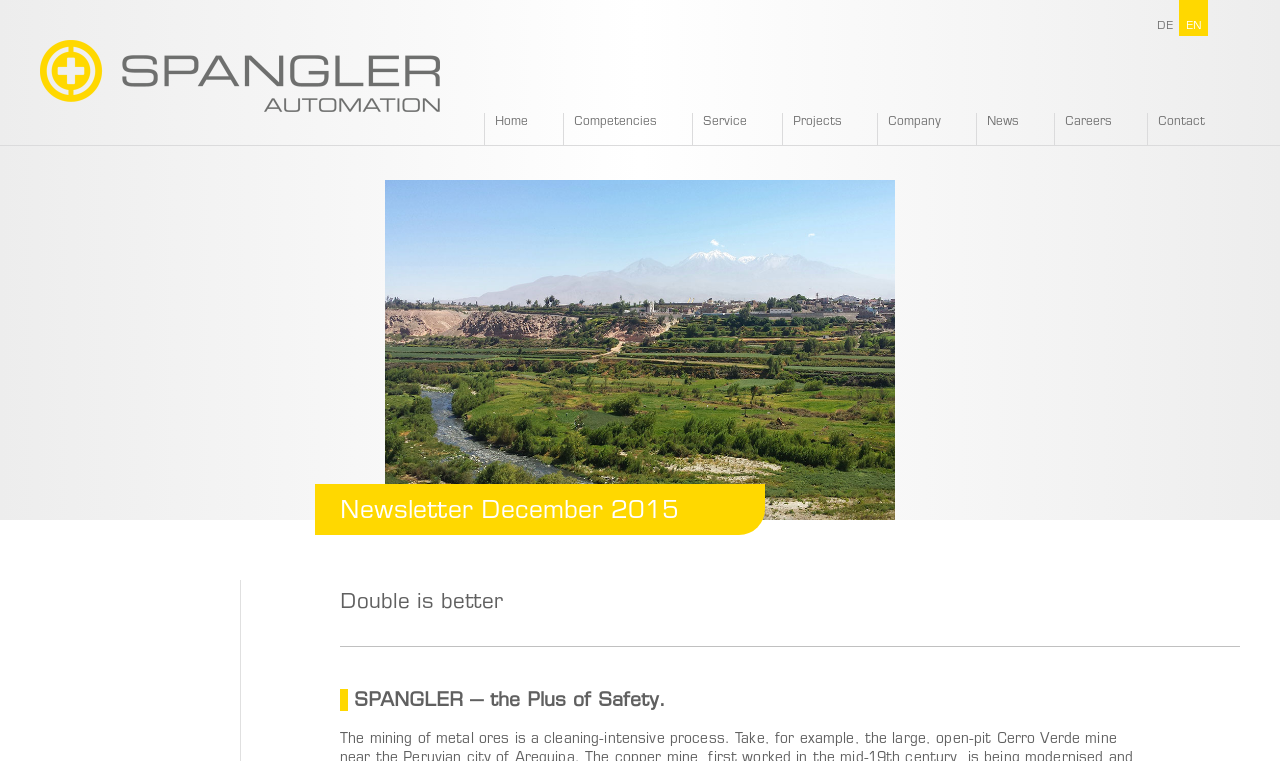What is the company's slogan?
Please provide a comprehensive answer based on the information in the image.

I found a heading element with the text 'SPANGLER – the Plus of Safety.' and coordinates [0.266, 0.905, 0.891, 0.934], which suggests it is the company's slogan.